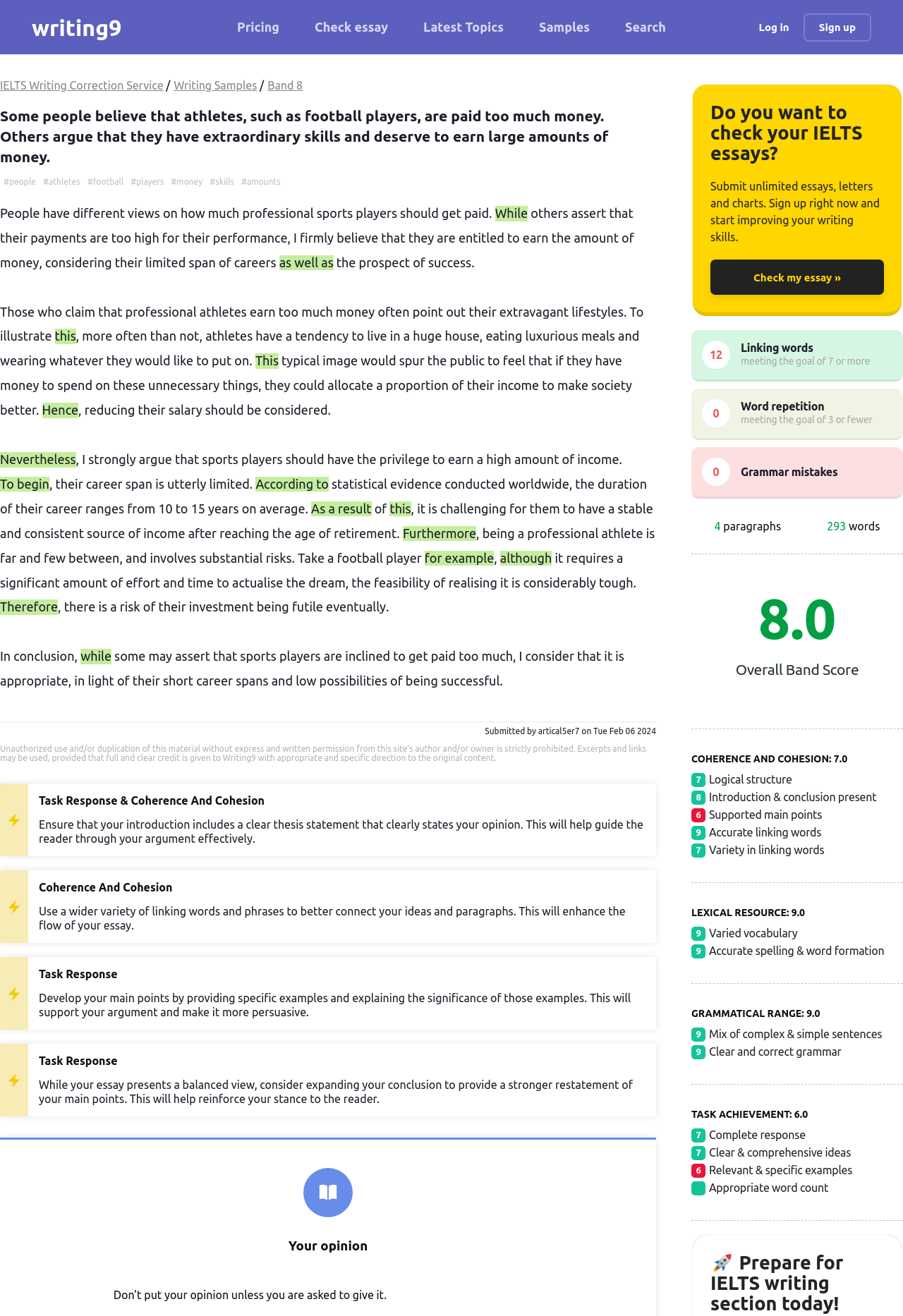Find the bounding box coordinates for the UI element that matches this description: "Band 8".

[0.296, 0.06, 0.335, 0.07]